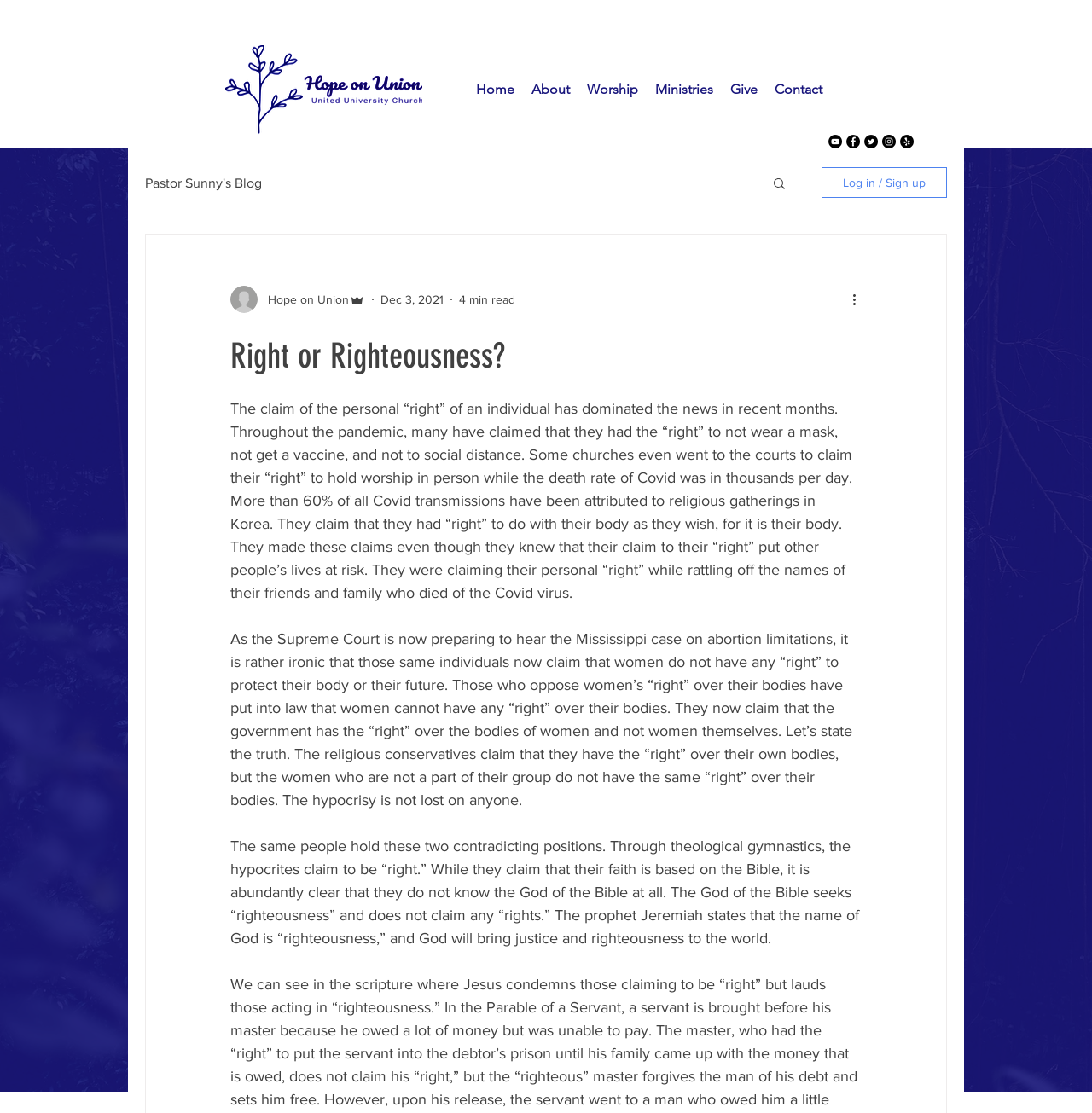Please locate the bounding box coordinates of the element's region that needs to be clicked to follow the instruction: "Go to the magazine". The bounding box coordinates should be provided as four float numbers between 0 and 1, i.e., [left, top, right, bottom].

None